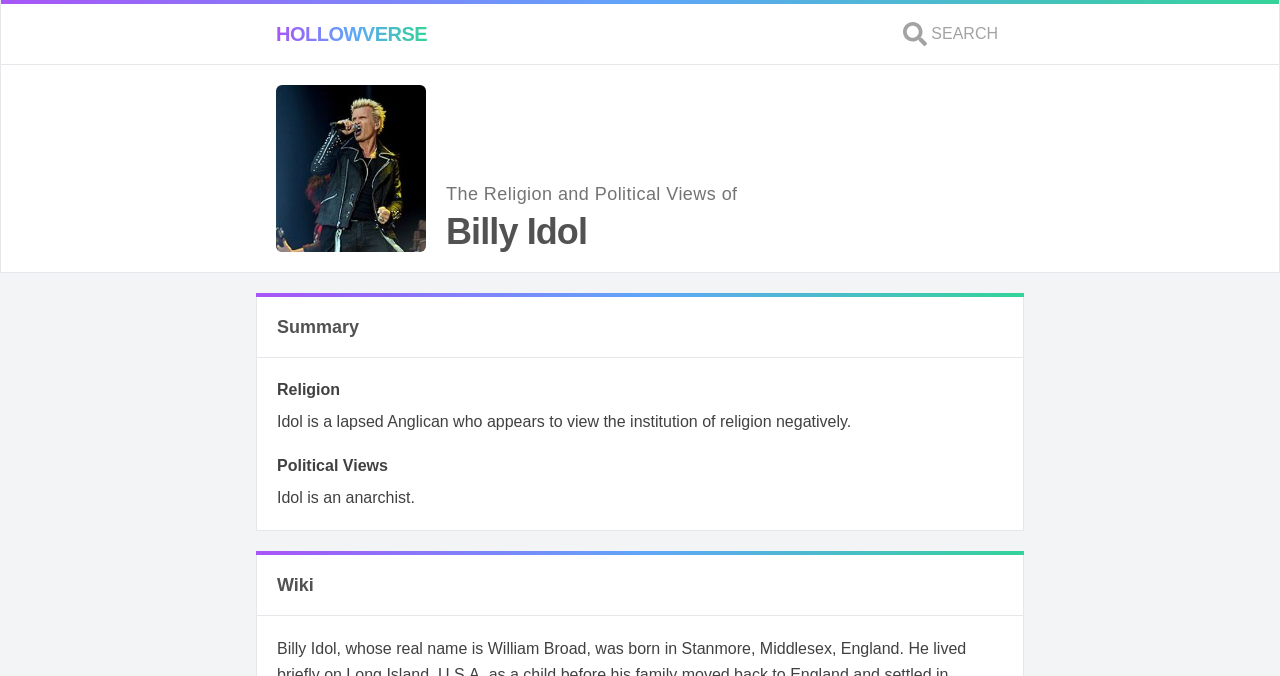What is the image above the 'Religion' section?
Kindly offer a comprehensive and detailed response to the question.

I found the answer by looking at the image above the 'Religion' section, which is labeled 'Billy Idol'.